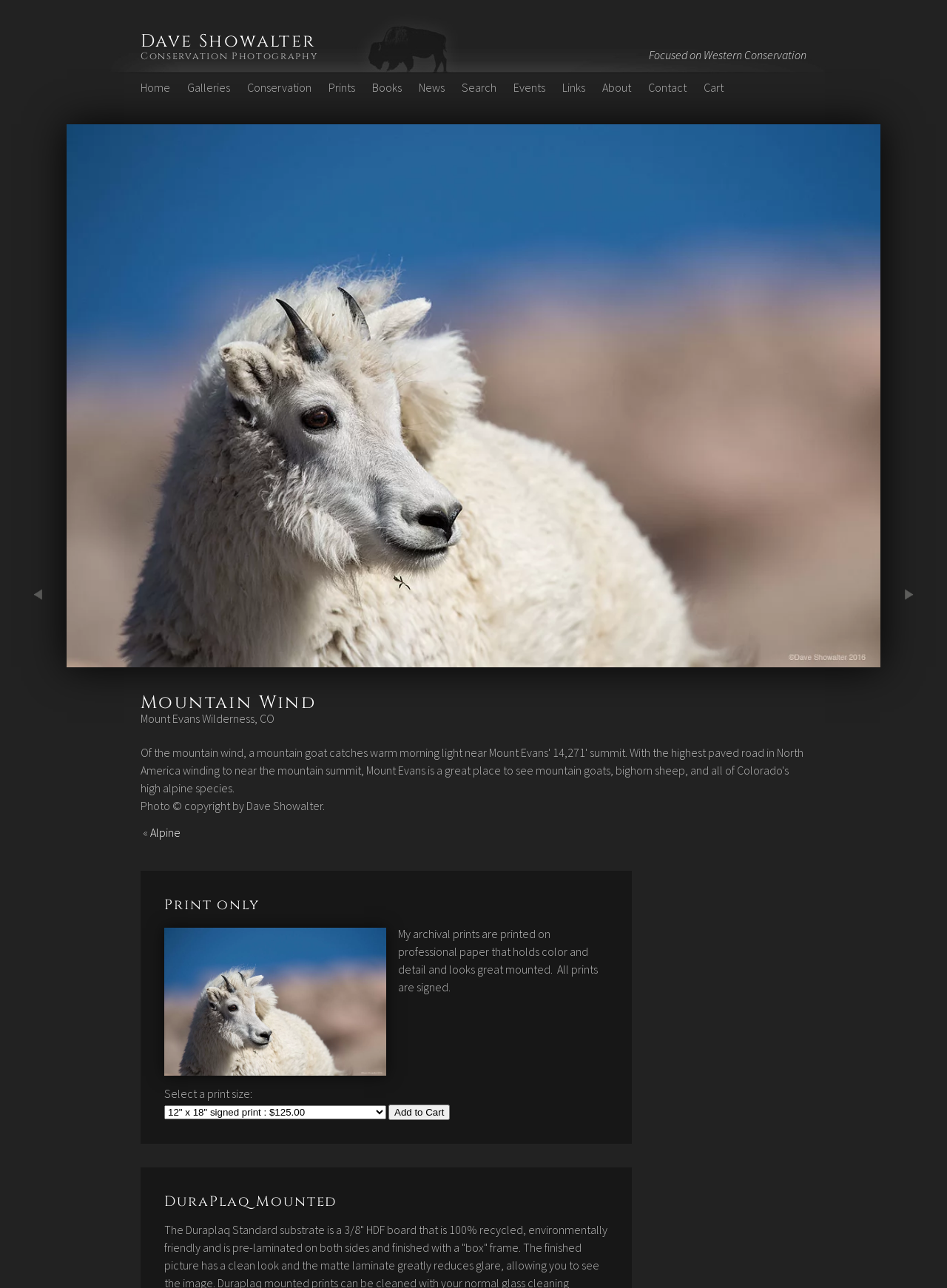Answer briefly with one word or phrase:
What is the mountain's elevation?

14,271'